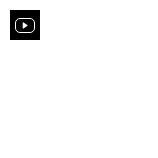Please answer the following question using a single word or phrase: 
What is the focus of the article?

Kate Garraway's personal journey